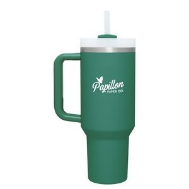Provide a comprehensive description of the image.

This image features a stylish Stanley Quencher H2.O FlowState™ Tumbler, designed to keep beverages at the perfect temperature. The tumbler is depicted in a vibrant green color, showcasing a large body with a comfortable handle for easy gripping. It features a clear, removable lid with a straw, making it ideal for enjoying drinks on the go. The item sports a sleek and modern design that combines functionality with aesthetics, making it a great choice for both outdoor adventures and everyday use. Perfect for hydration enthusiasts, this tumbler is not only practical but also adds a touch of style to your drinkware collection. Priced between $70.00 and $88.20, it reflects quality and durability.